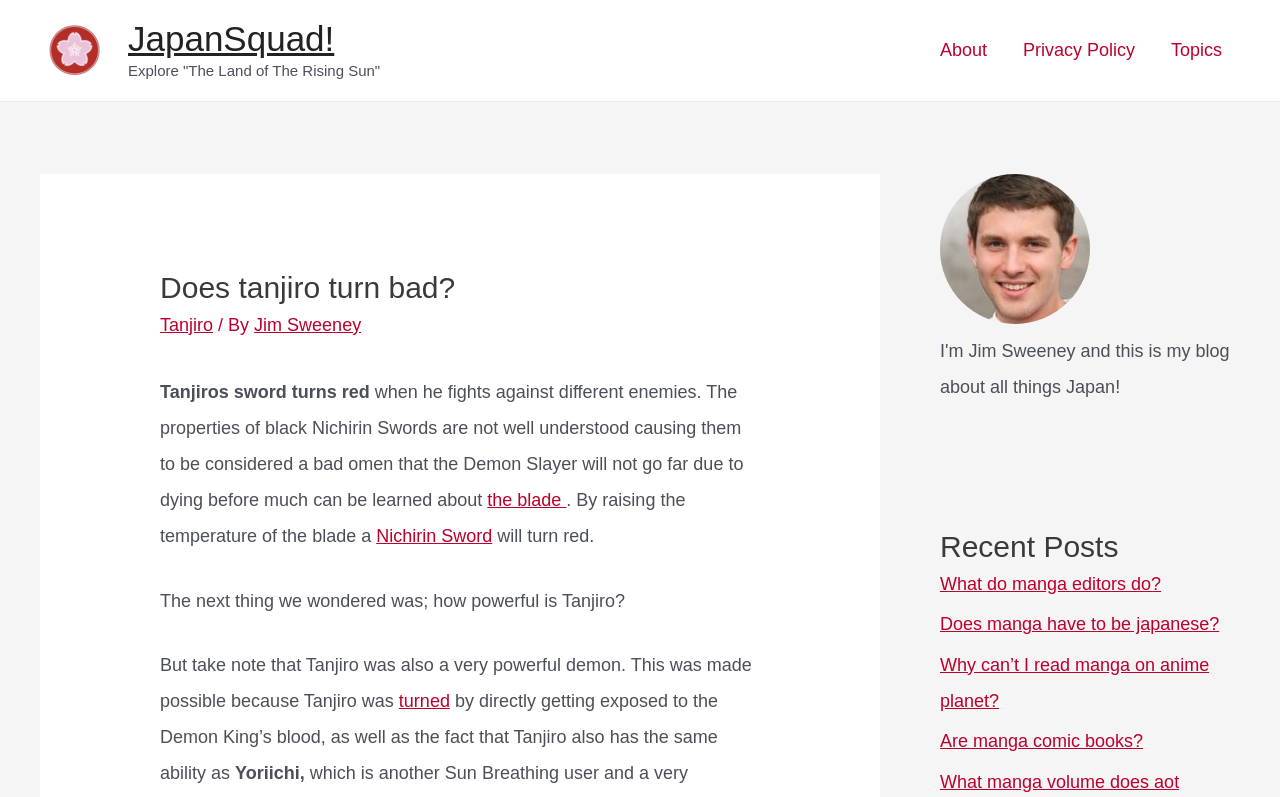Please find the bounding box for the following UI element description. Provide the coordinates in (top-left x, top-left y, bottom-right x, bottom-right y) format, with values between 0 and 1: What do manga editors do?

[0.734, 0.72, 0.907, 0.745]